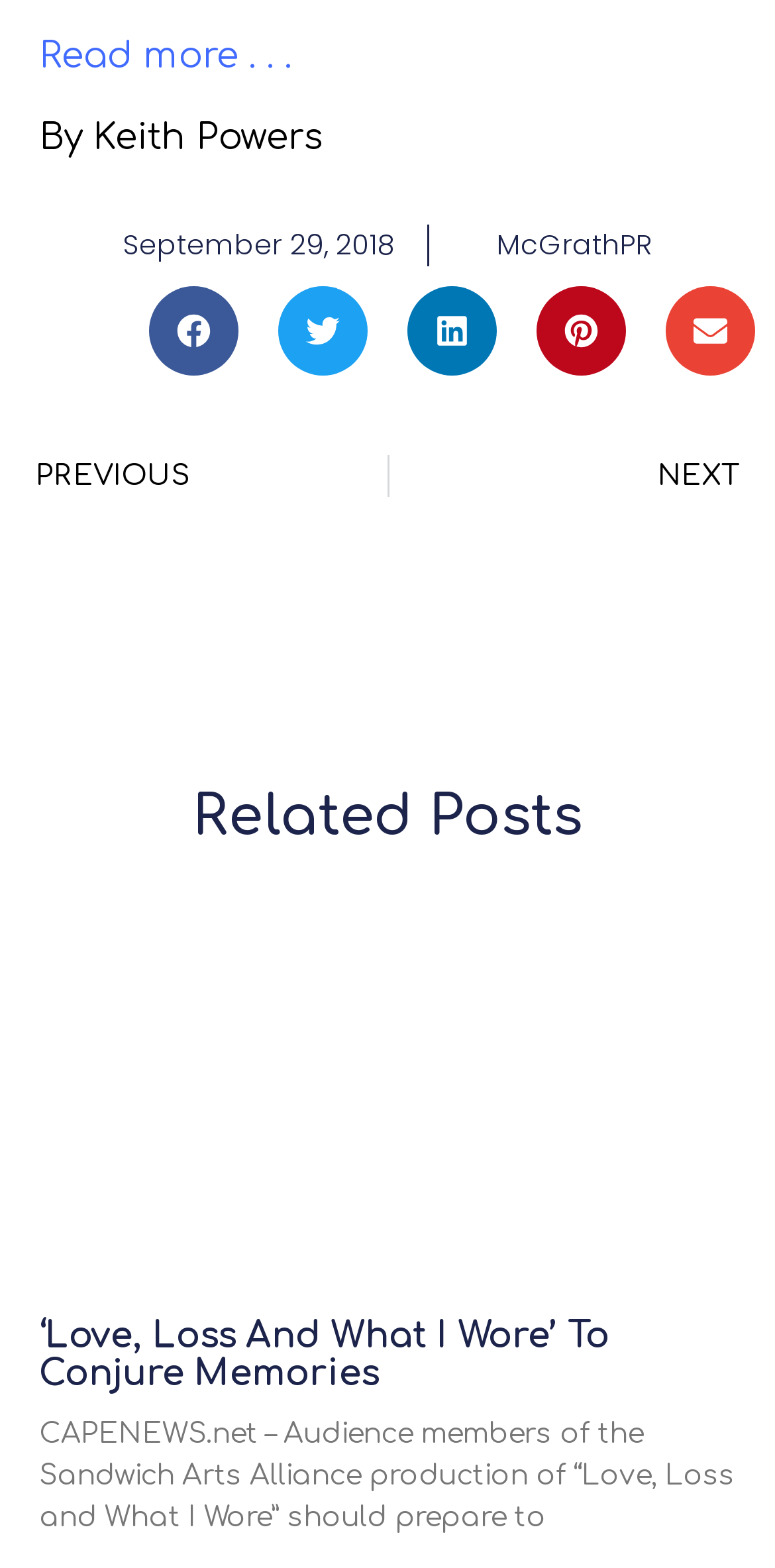What is the name of the organization?
Give a one-word or short-phrase answer derived from the screenshot.

McGrathPR